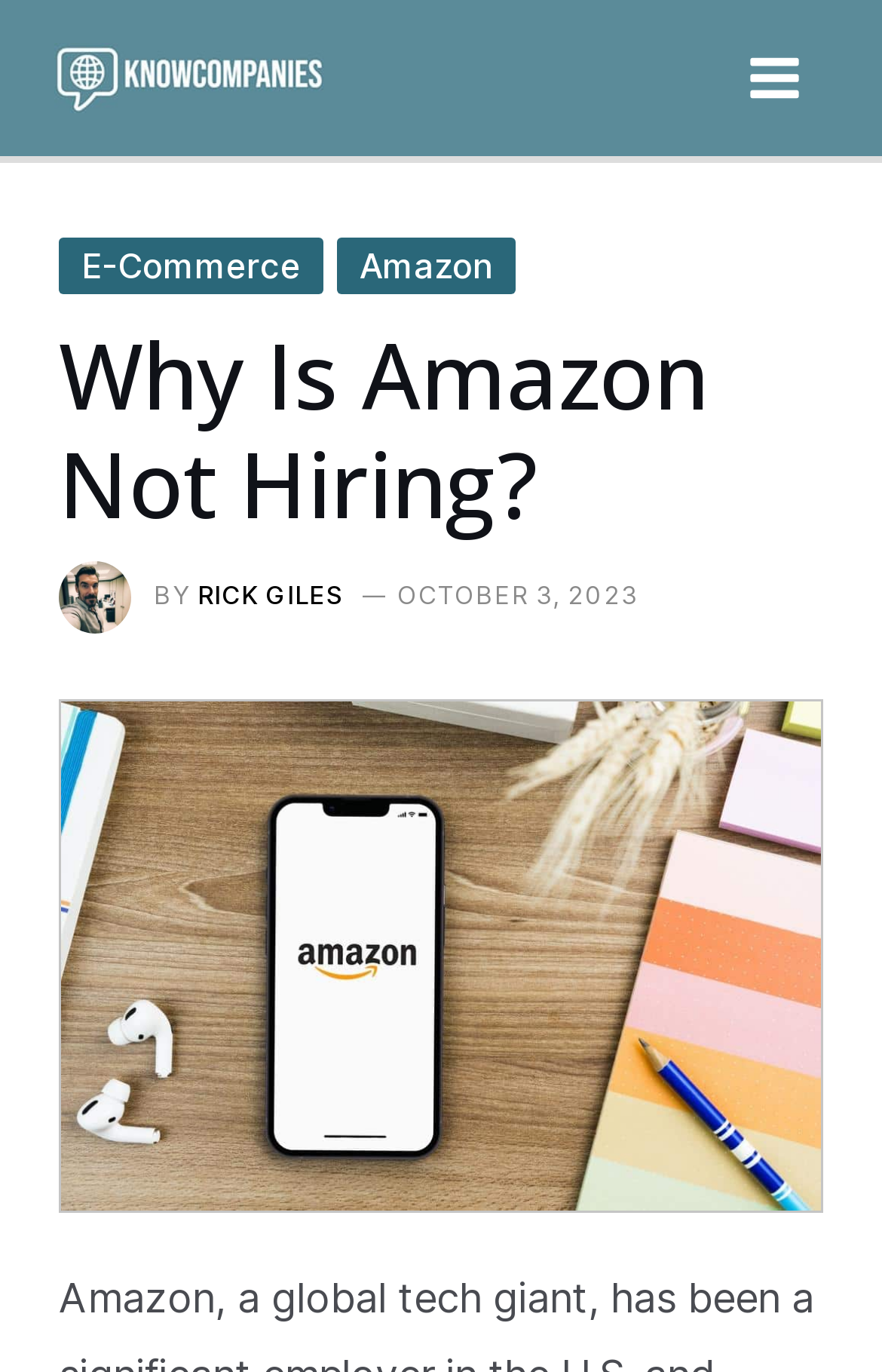Determine which piece of text is the heading of the webpage and provide it.

Why Is Amazon Not Hiring?